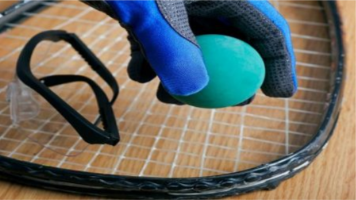Describe the scene in the image with detailed observations.

This image captures a close-up view of a hand gripping a green paddle tennis ball while wearing a blue glove, with a paddle tennis racket and a pair of sports goggles partially visible in the foreground. The focus on the ball and glove emphasizes the readiness for action, highlighting the equipment essential for paddle tennis. The textured surface of the glove and the net of the racket showcase the details of sporting gear, creating an energetic vibe that reflects the dynamic nature of the sport. The wooden surface beneath adds a natural warmth to the composition, contrasting with the vibrant blue glove and green ball. This image may be associated with a guide or tips regarding paddle tennis gear or technique, encouraging players to prepare adequately for their next match.